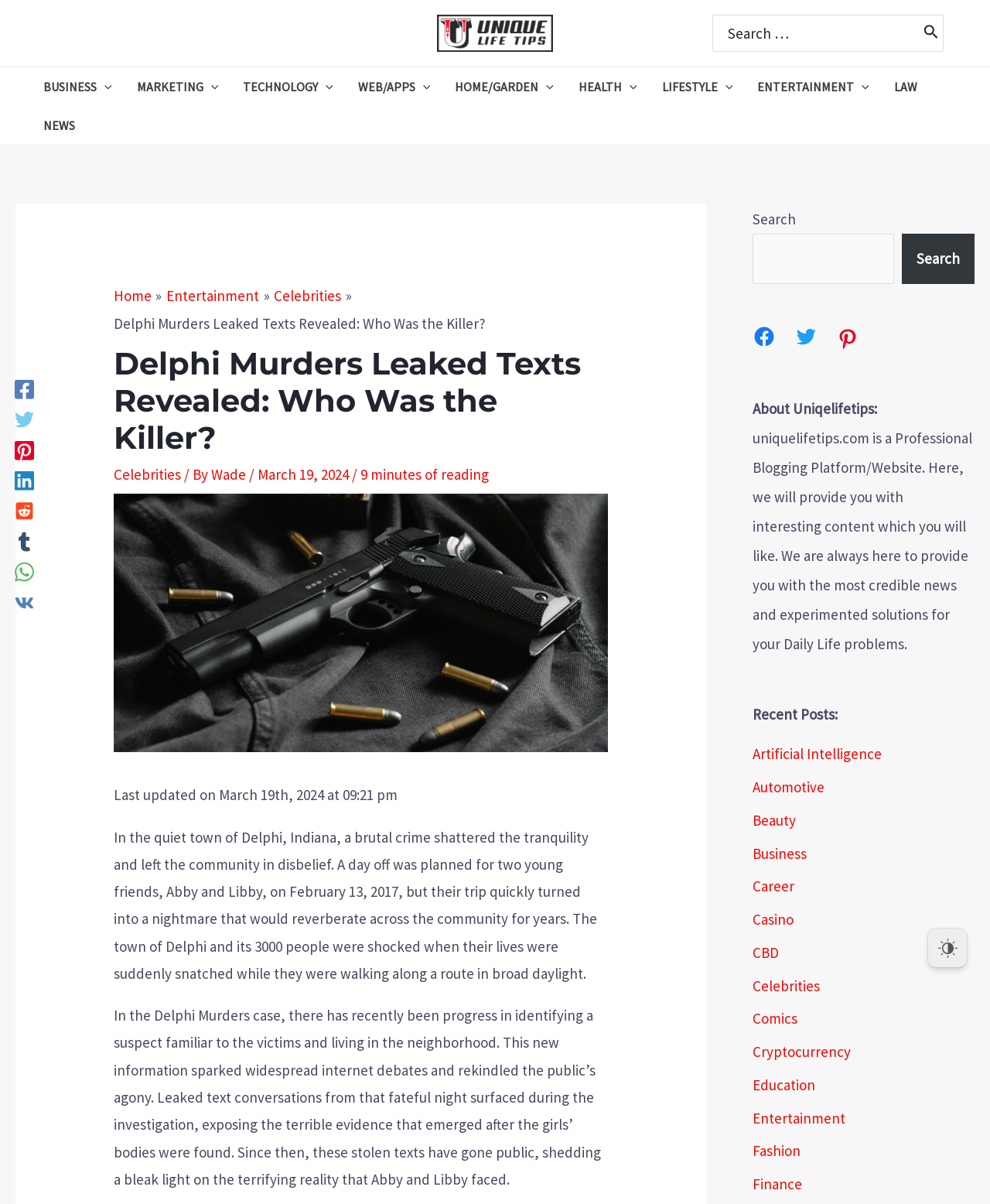How long does it take to read the article?
Provide a short answer using one word or a brief phrase based on the image.

9 minutes